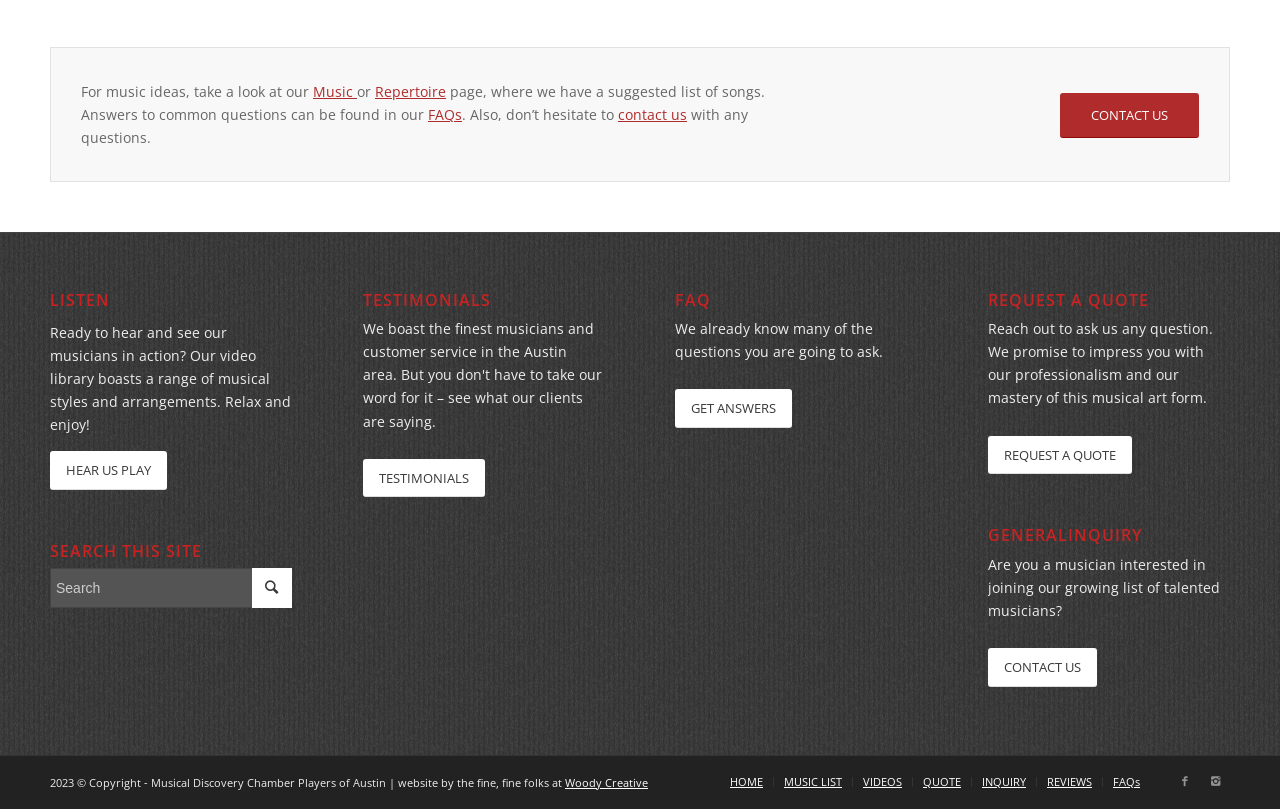Find the bounding box coordinates for the area you need to click to carry out the instruction: "Get answers". The coordinates should be four float numbers between 0 and 1, indicated as [left, top, right, bottom].

[0.528, 0.481, 0.619, 0.529]